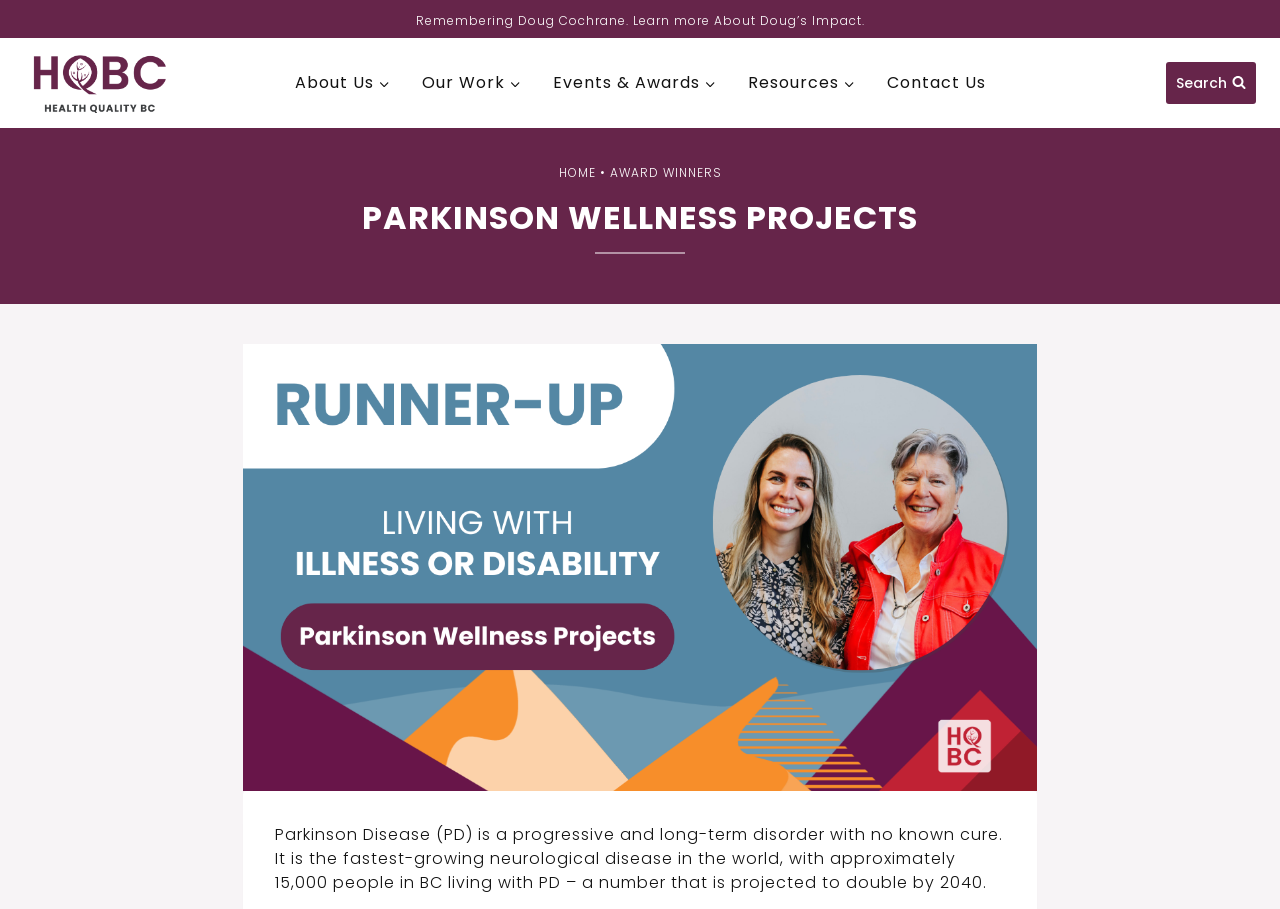Please specify the bounding box coordinates in the format (top-left x, top-left y, bottom-right x, bottom-right y), with values ranging from 0 to 1. Identify the bounding box for the UI component described as follows: Award Winners

[0.476, 0.18, 0.564, 0.199]